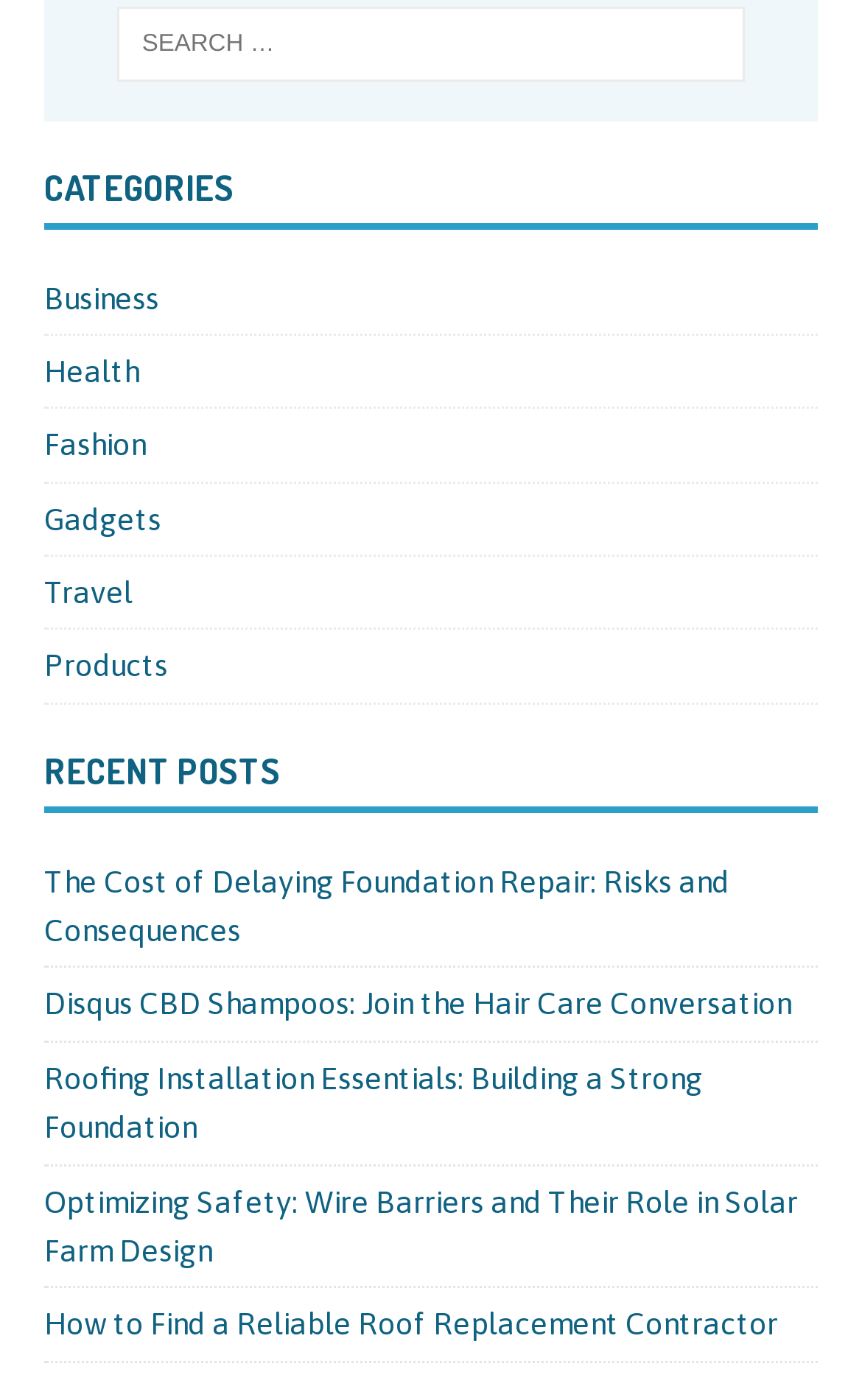How many categories are listed?
Can you provide an in-depth and detailed response to the question?

The categories are listed under the 'CATEGORIES' heading and include 'Business', 'Health', 'Fashion', 'Gadgets', 'Travel', and 'Products', totaling 6 categories.